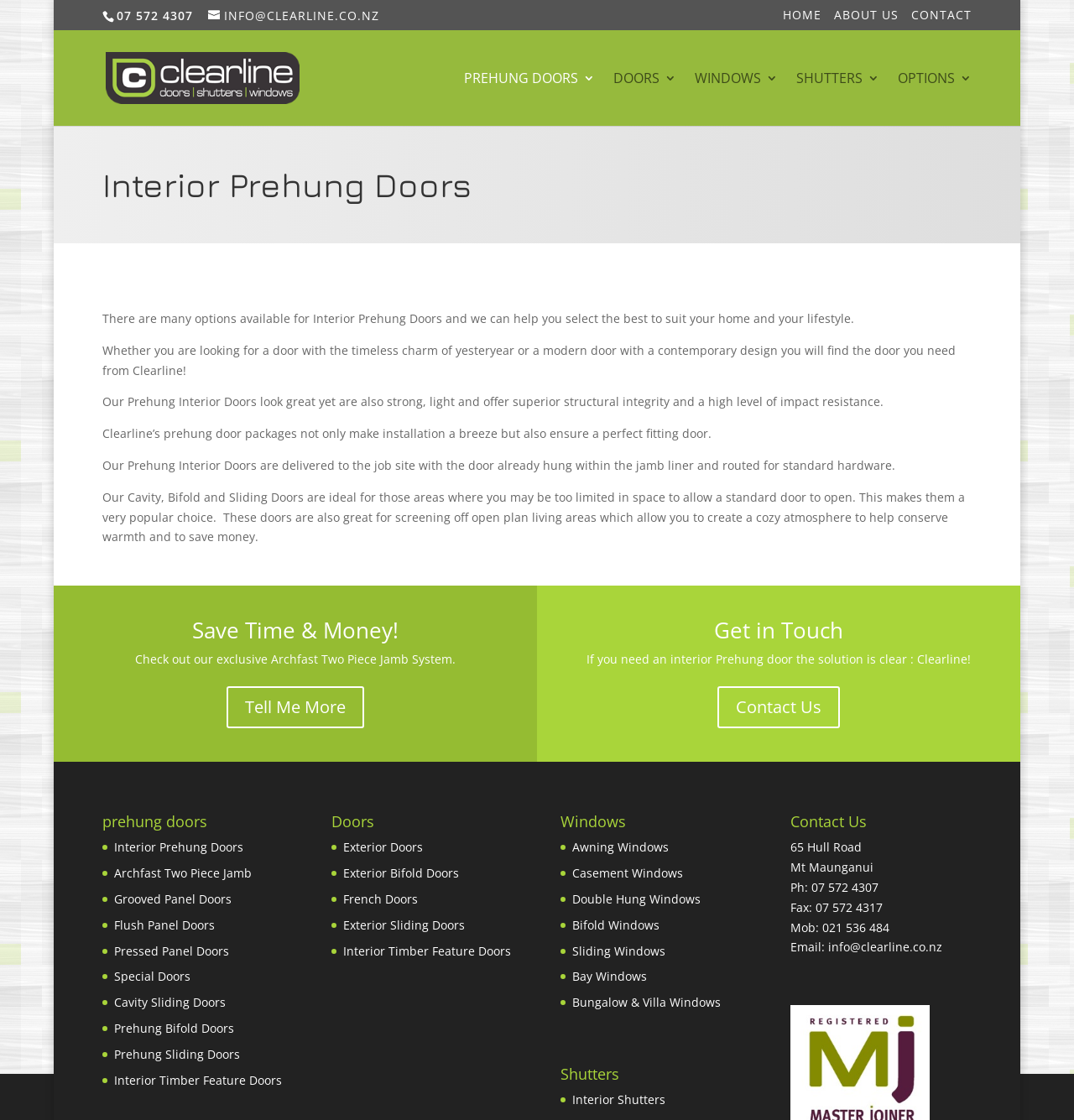Show the bounding box coordinates for the element that needs to be clicked to execute the following instruction: "Call the phone number". Provide the coordinates in the form of four float numbers between 0 and 1, i.e., [left, top, right, bottom].

[0.108, 0.006, 0.179, 0.021]